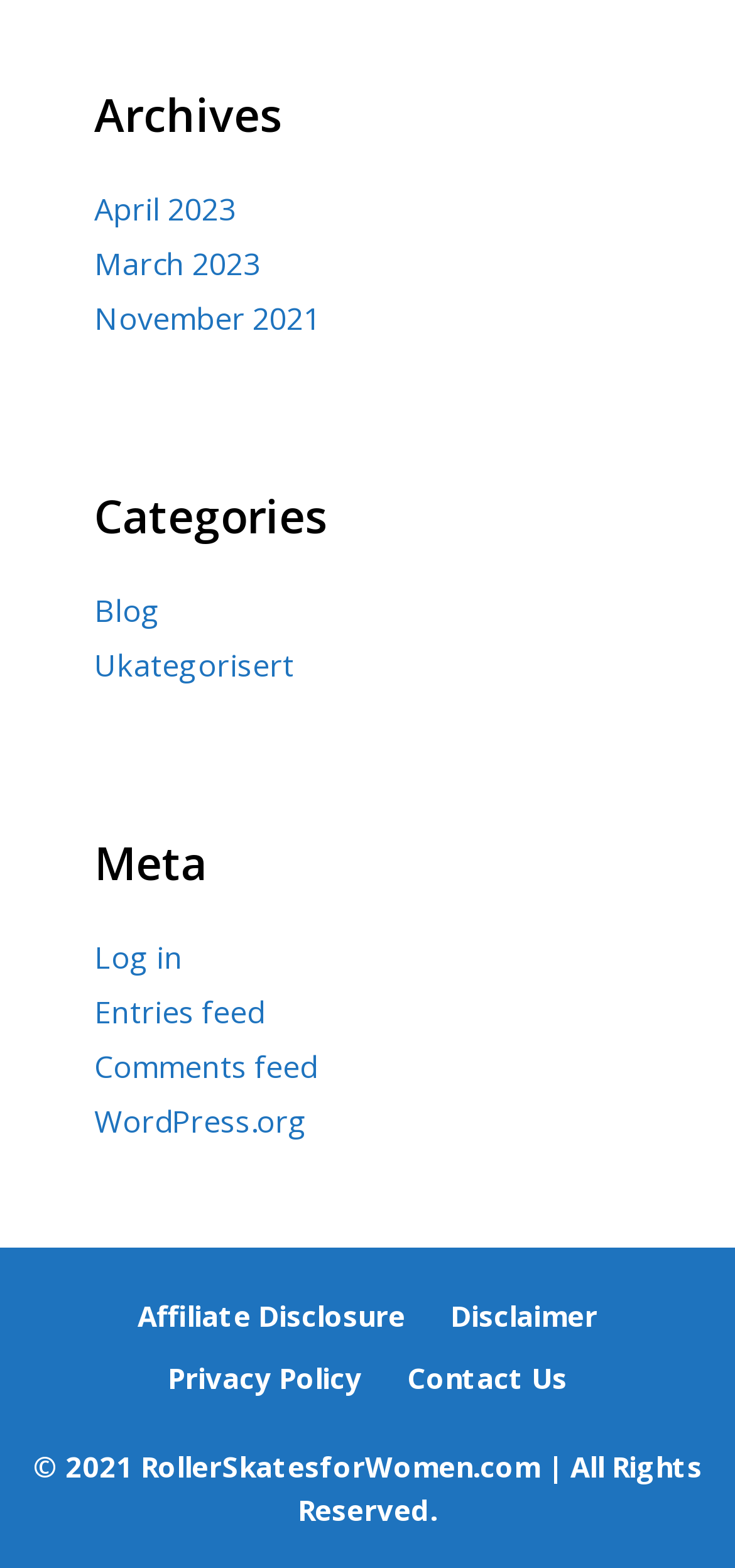Locate the bounding box coordinates of the element that should be clicked to fulfill the instruction: "View WordPress.org".

[0.128, 0.701, 0.418, 0.727]